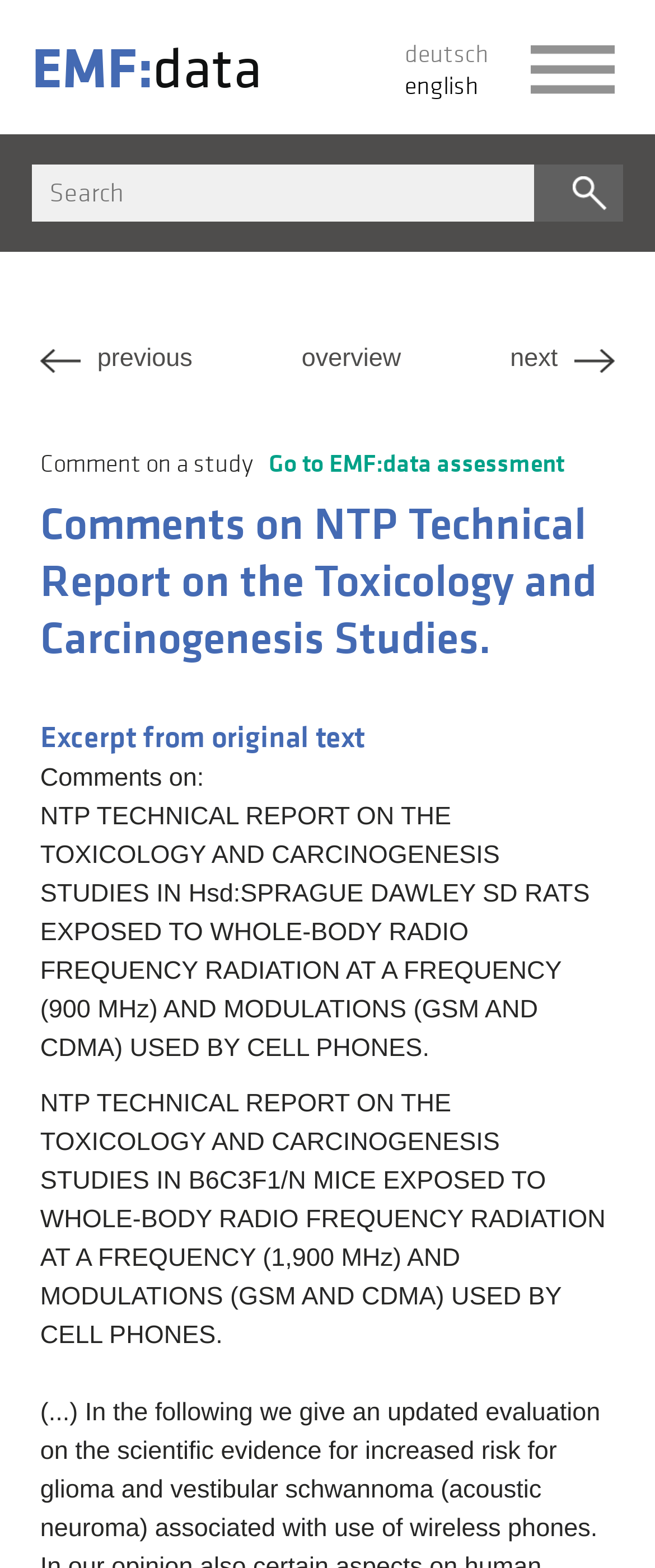Identify the main heading from the webpage and provide its text content.

Comments on NTP Technical Report on the Toxicology and Carcinogenesis Studies.